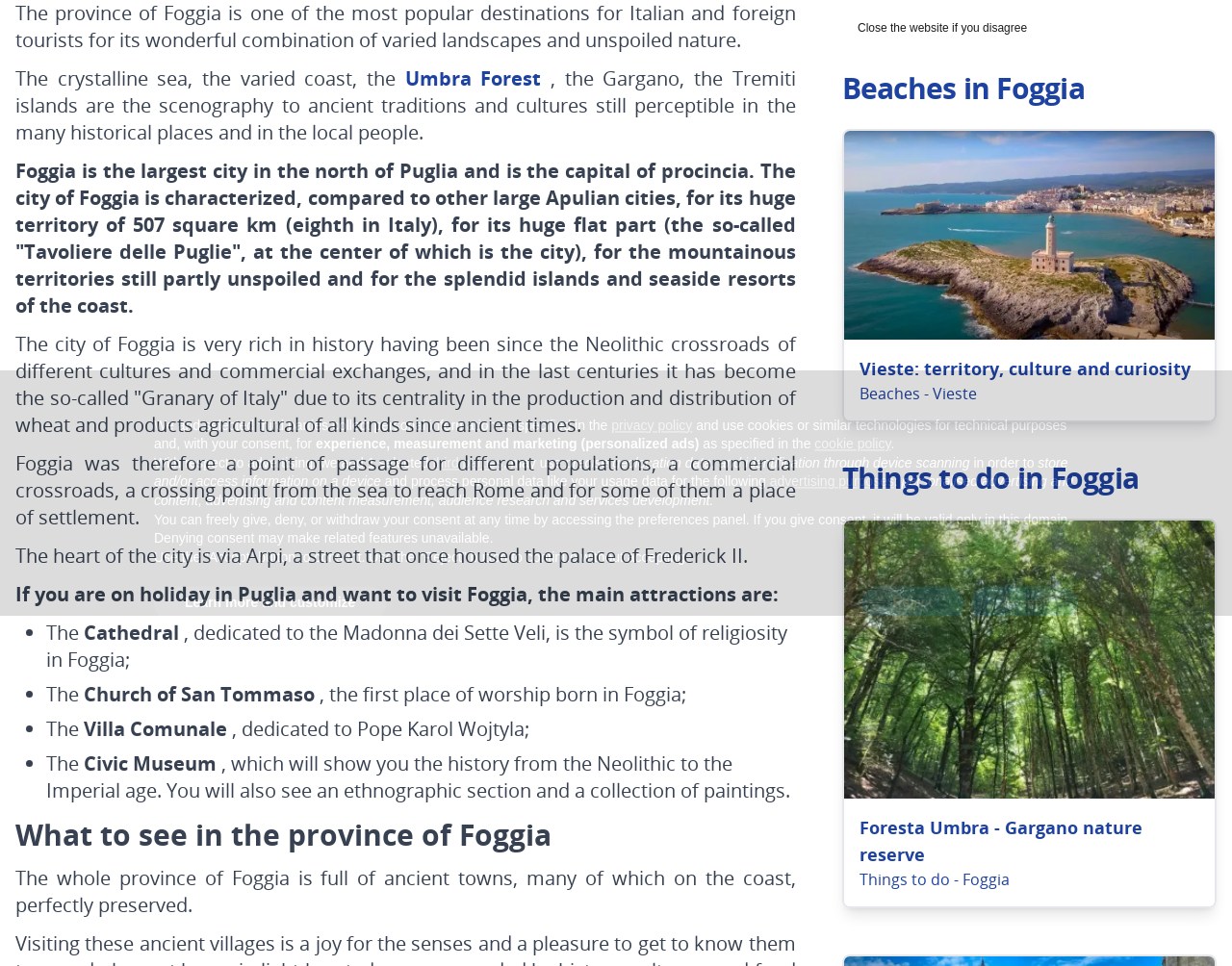Identify the bounding box for the UI element that is described as follows: "Umbra Forest".

[0.329, 0.068, 0.447, 0.095]